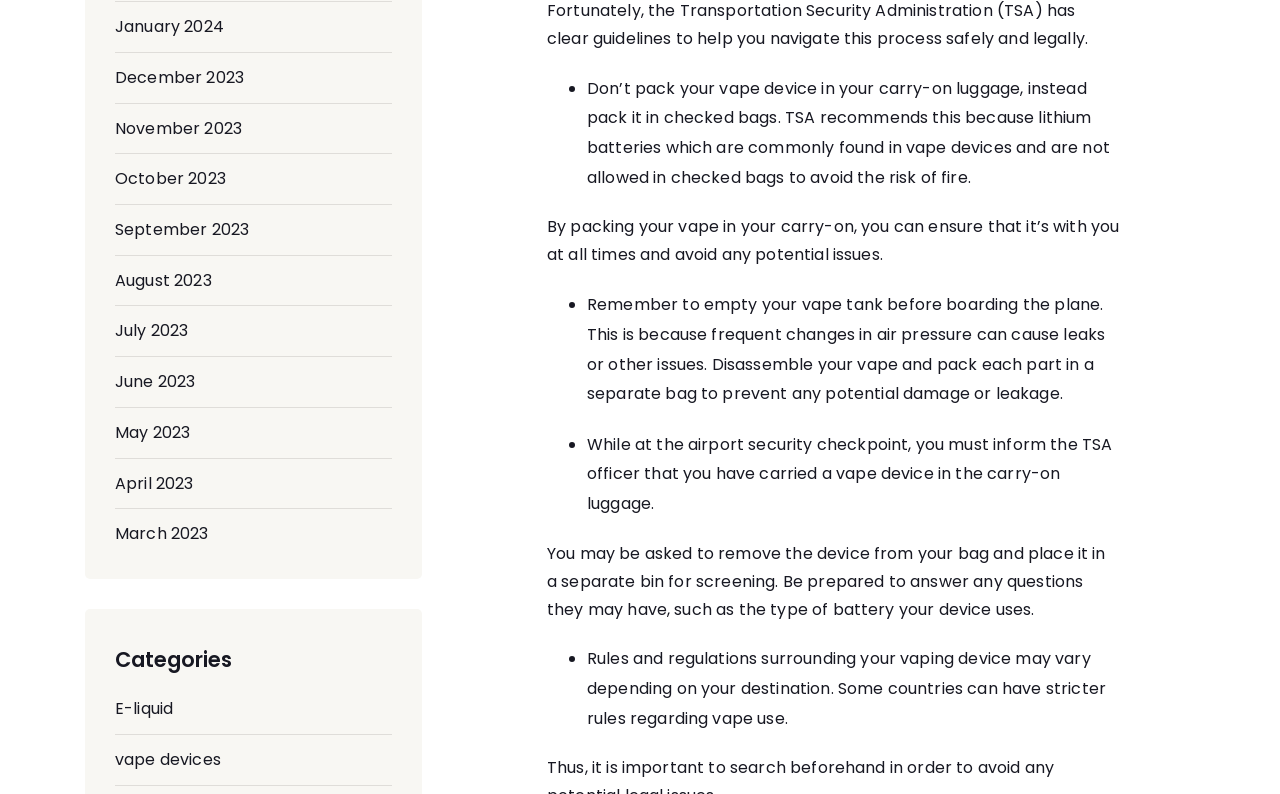Please determine the bounding box coordinates of the element to click on in order to accomplish the following task: "Read about packing vape devices in carry-on luggage". Ensure the coordinates are four float numbers ranging from 0 to 1, i.e., [left, top, right, bottom].

[0.459, 0.097, 0.867, 0.238]